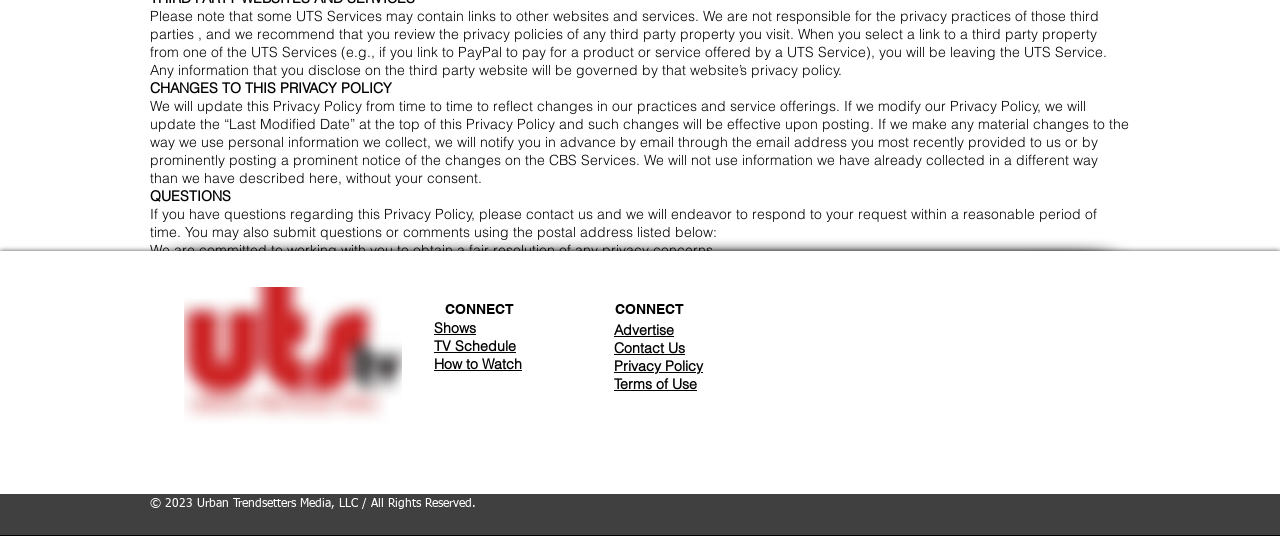Kindly determine the bounding box coordinates for the clickable area to achieve the given instruction: "Go to the 'How to Watch' page".

[0.339, 0.662, 0.408, 0.696]